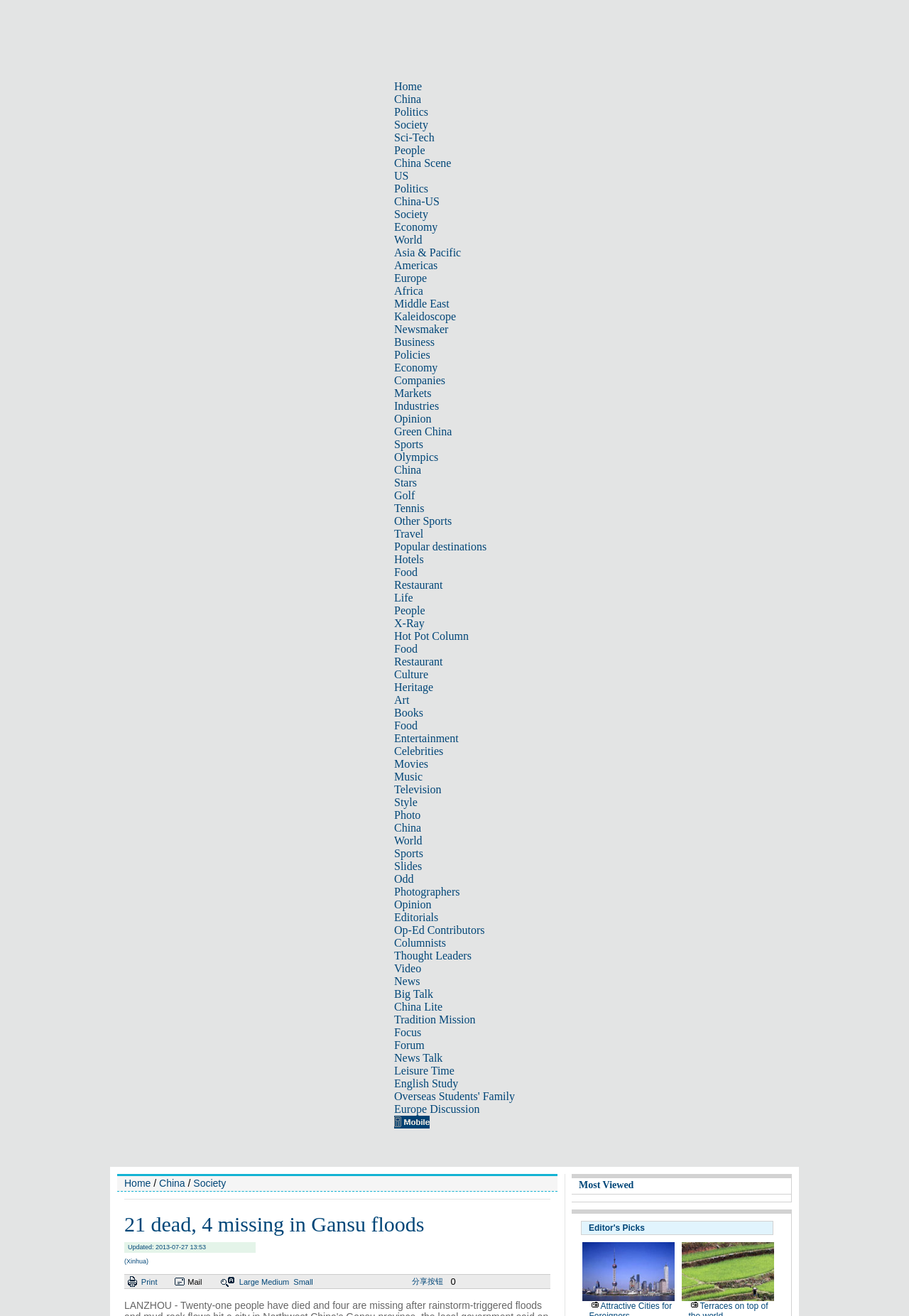Elaborate on the different components and information displayed on the webpage.

The webpage appears to be a news website, with a focus on China and international news. At the top of the page, there is a navigation menu with numerous links to various sections, including Home, China, Politics, Society, Sci-Tech, and more. These links are arranged horizontally across the top of the page, with each link positioned closely together.

Below the navigation menu, there is a prominent headline that reads "21 dead, 4 missing in Gansu floods". This headline is displayed in a large font size and is centered at the top of the page.

The main content of the page is divided into sections, with each section containing multiple links to news articles. The sections are arranged vertically down the page, with each section separated by a small gap. The links within each section are arranged horizontally, with each link positioned closely together.

There are numerous images on the page, but they are not immediately visible. Instead, they are embedded within the links to news articles, and can be accessed by clicking on the links.

The overall layout of the page is cluttered, with a large number of links and sections competing for attention. However, the use of a clear and prominent headline at the top of the page helps to draw the reader's attention to the main story.